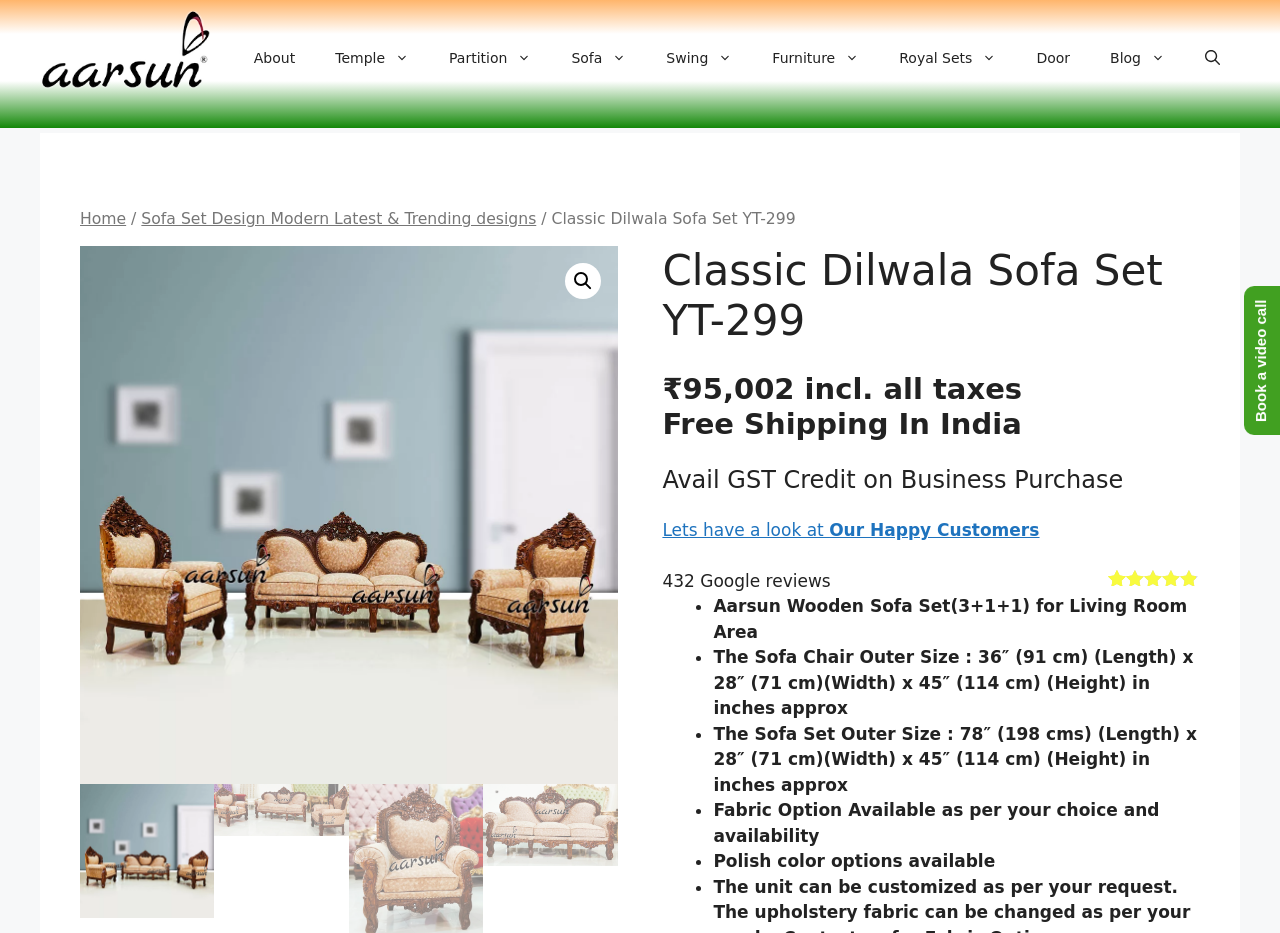Locate the bounding box coordinates of the area where you should click to accomplish the instruction: "Click on the 'About' link".

[0.183, 0.051, 0.246, 0.074]